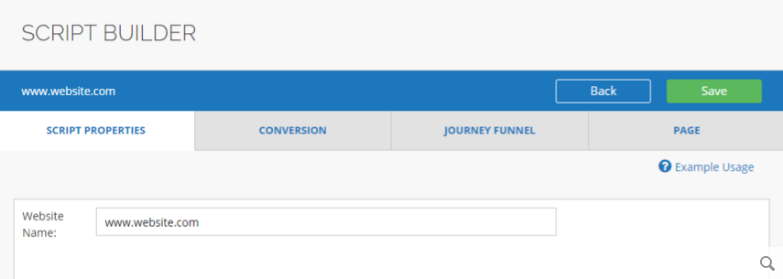How many navigation tabs are available? From the image, respond with a single word or brief phrase.

4